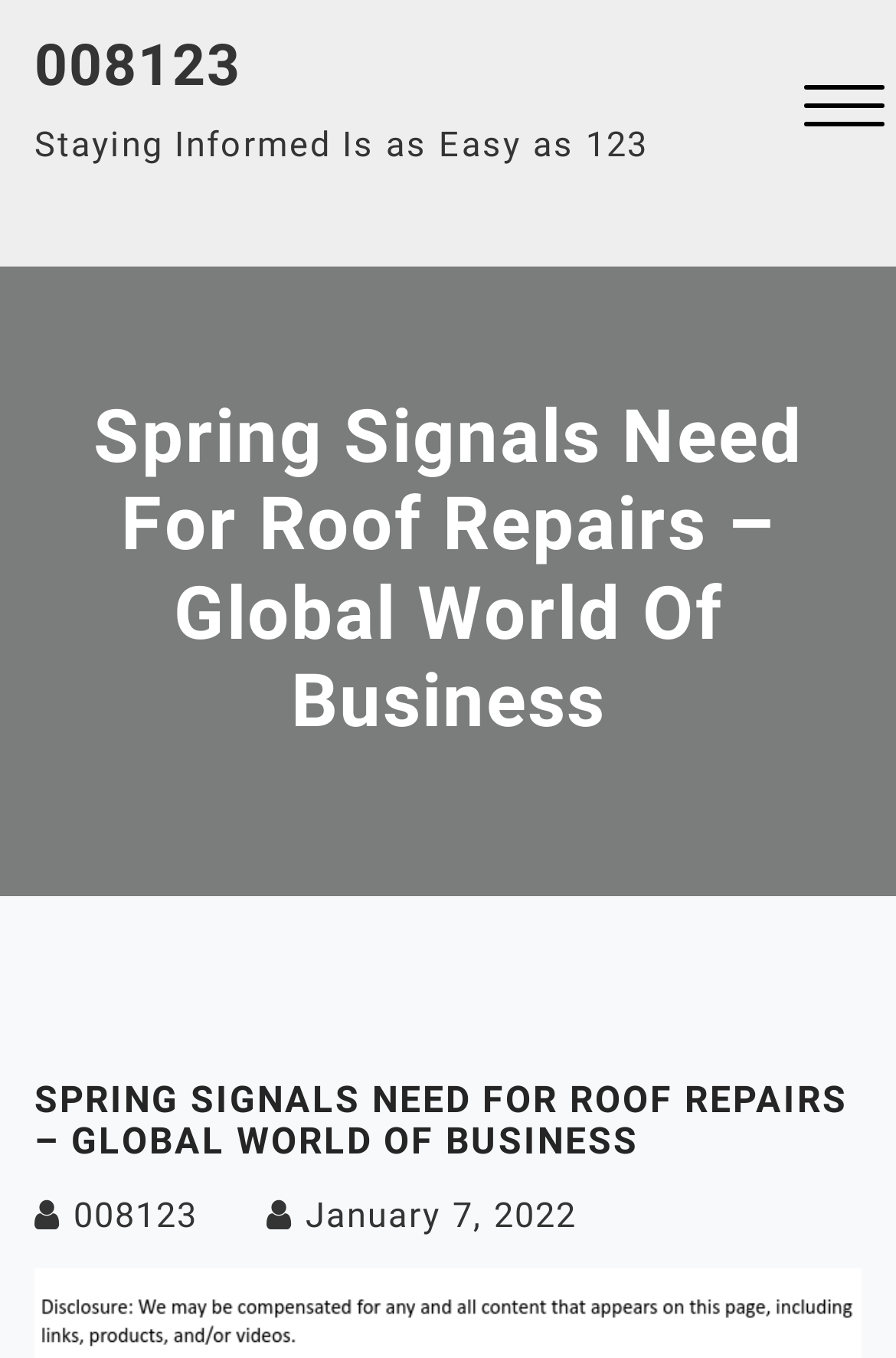Using the provided element description: "January 7, 2022", determine the bounding box coordinates of the corresponding UI element in the screenshot.

[0.341, 0.879, 0.644, 0.91]